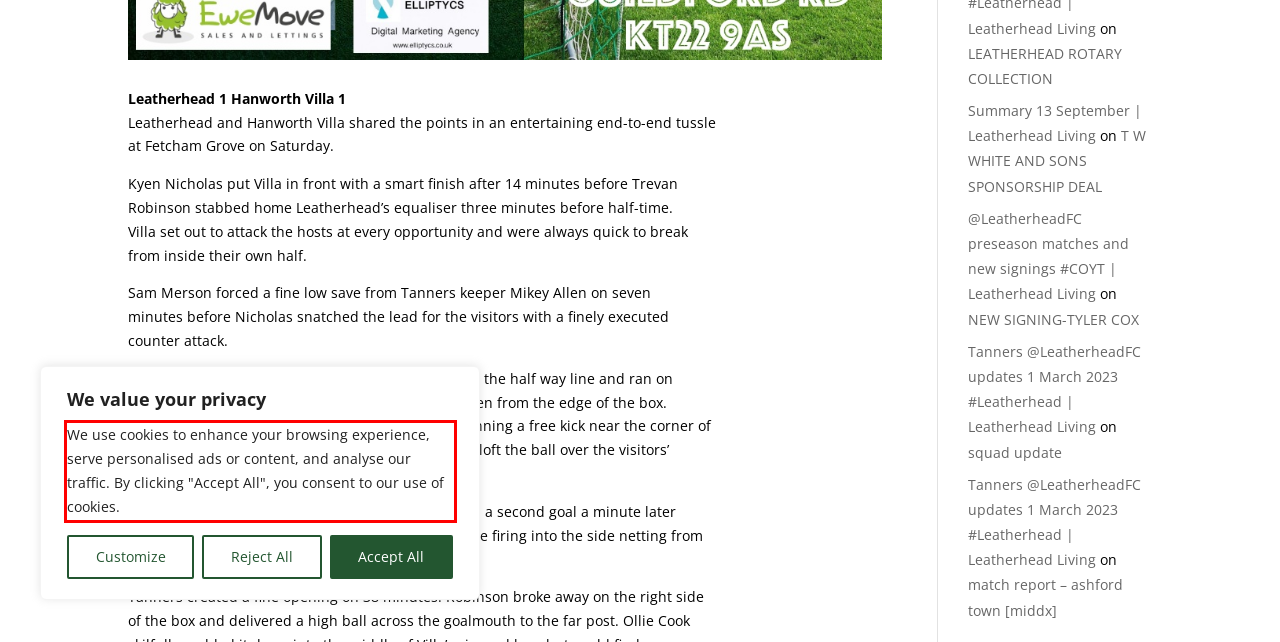Identify the red bounding box in the webpage screenshot and perform OCR to generate the text content enclosed.

We use cookies to enhance your browsing experience, serve personalised ads or content, and analyse our traffic. By clicking "Accept All", you consent to our use of cookies.